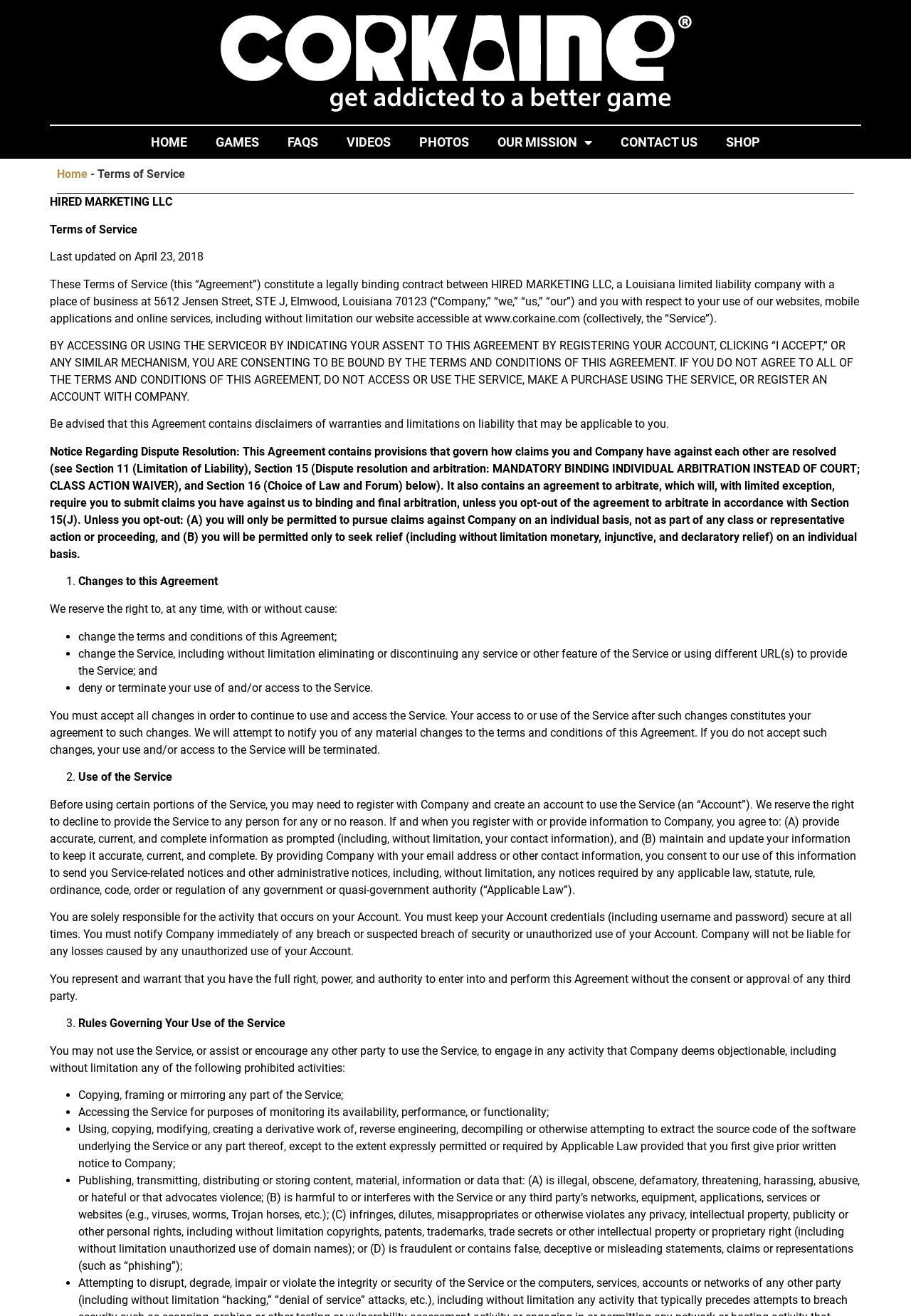Generate a comprehensive description of the webpage.

The webpage is titled "Terms of Service - Corkaine" and has a logo at the top left corner. Below the logo, there is a navigation menu with links to "HOME", "GAMES", "FAQS", "VIDEOS", "PHOTOS", "OUR MISSION", "CONTACT US", and "SHOP". 

On the top right corner, there is a breadcrumbs navigation with links to "Home" and "Terms of Service". Below the navigation menu, there is a heading "HIRED MARKETING LLC" followed by a subheading "Last updated on April 23, 2018". 

The main content of the webpage is a lengthy text describing the terms of service, which includes sections such as "Changes to this Agreement", "Use of the Service", "Rules Governing Your Use of the Service", and others. The text is divided into paragraphs and lists, with some sections having numbered markers and others having bullet points. The text is dense and appears to be a legal agreement outlining the terms and conditions of using the Corkaine service.